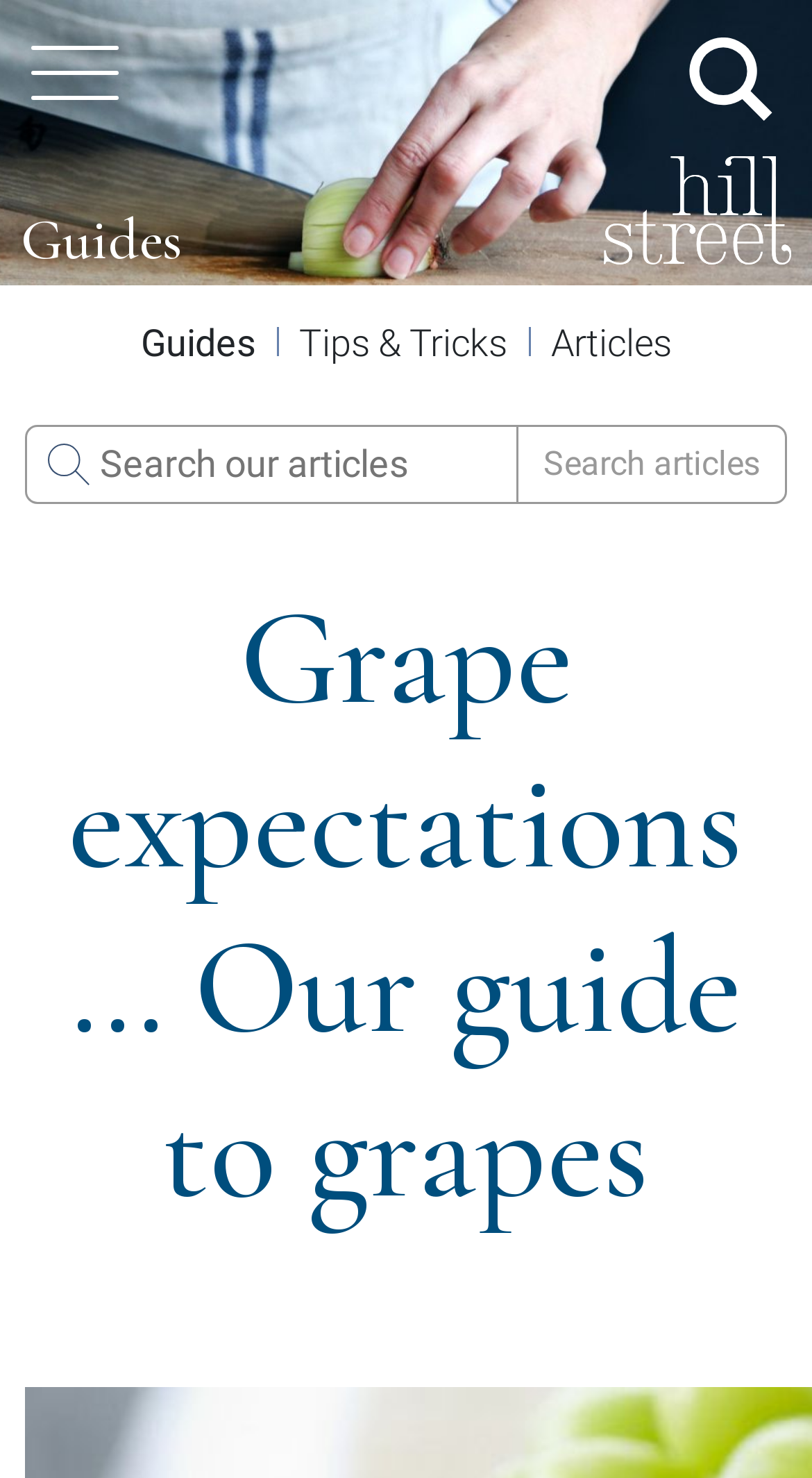What is the purpose of the button with an image?
Observe the image and answer the question with a one-word or short phrase response.

Controls sidebar